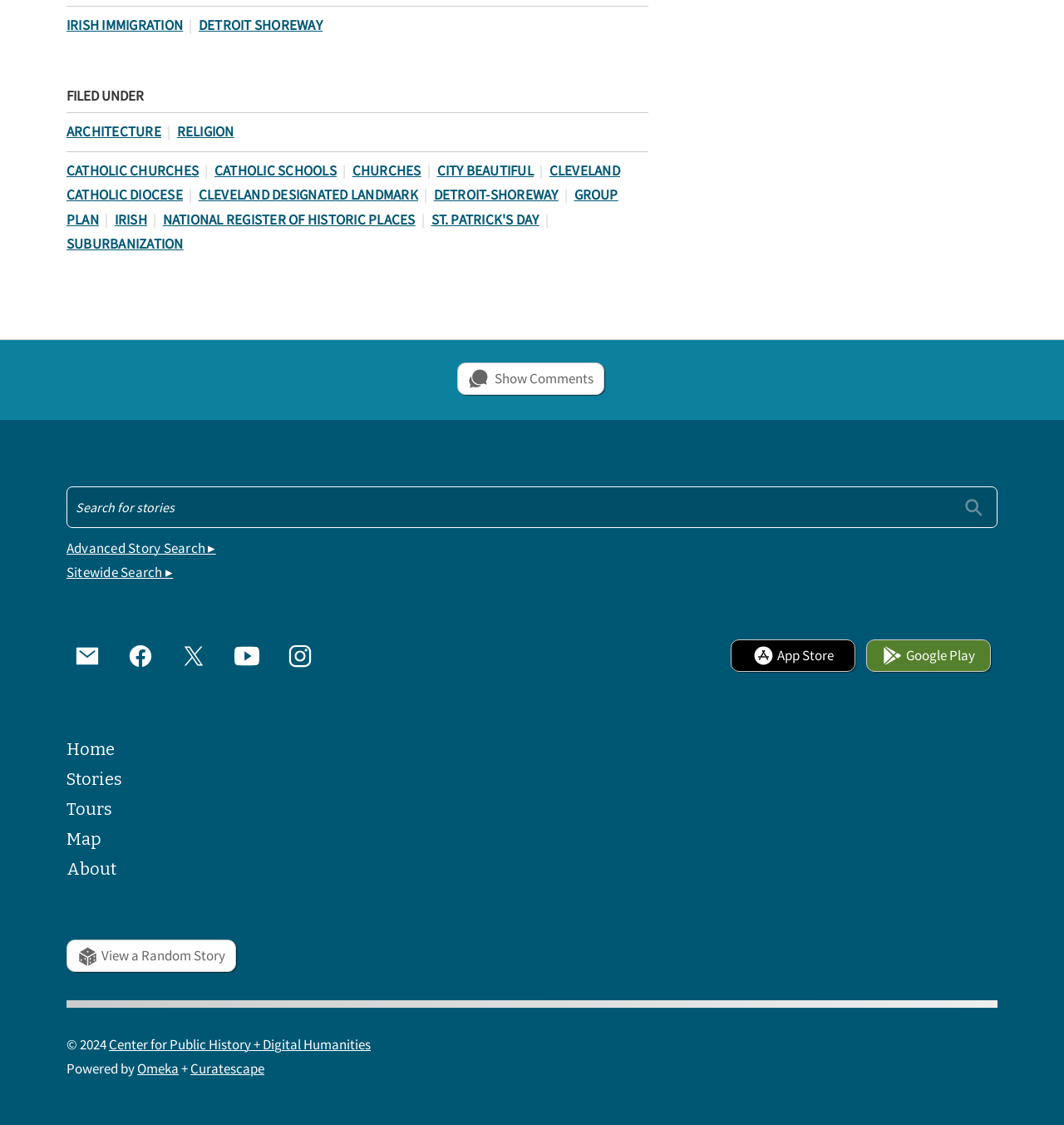What is the last link in the footer?
Kindly answer the question with as much detail as you can.

I looked at the footer section and found the last link, which is 'Curatescape'. It is located at the bottom of the page.